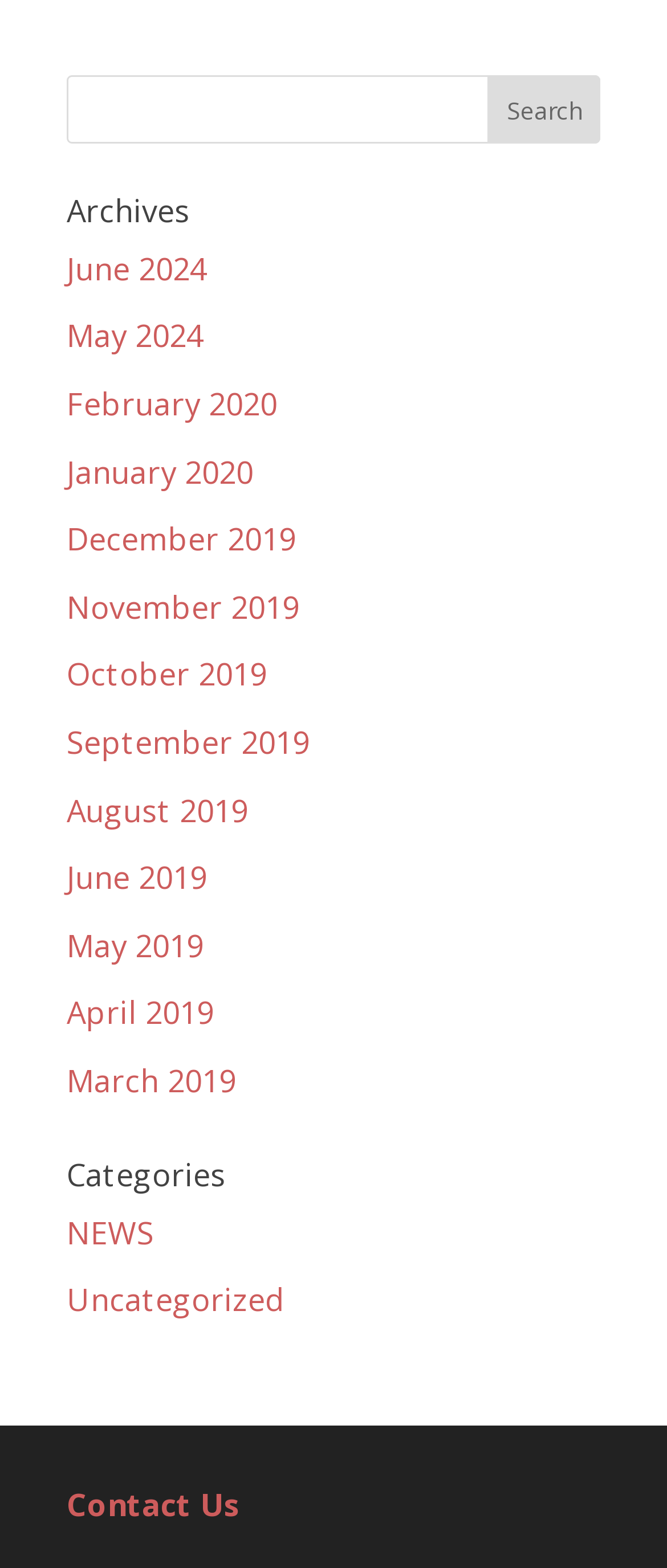From the given element description: "December 2019", find the bounding box for the UI element. Provide the coordinates as four float numbers between 0 and 1, in the order [left, top, right, bottom].

[0.1, 0.331, 0.444, 0.357]